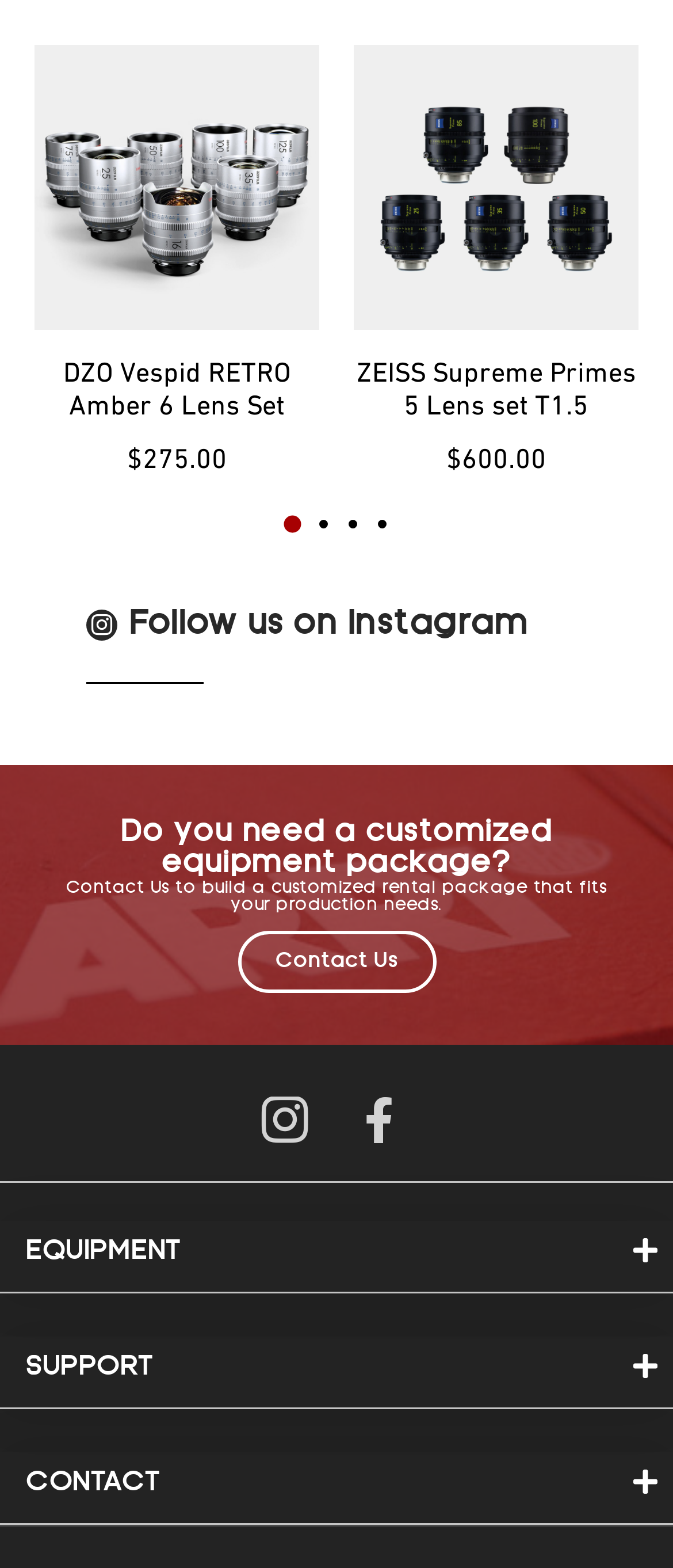Given the element description Follow us on Instagram, specify the bounding box coordinates of the corresponding UI element in the format (top-left x, top-left y, bottom-right x, bottom-right y). All values must be between 0 and 1.

[0.192, 0.383, 0.785, 0.412]